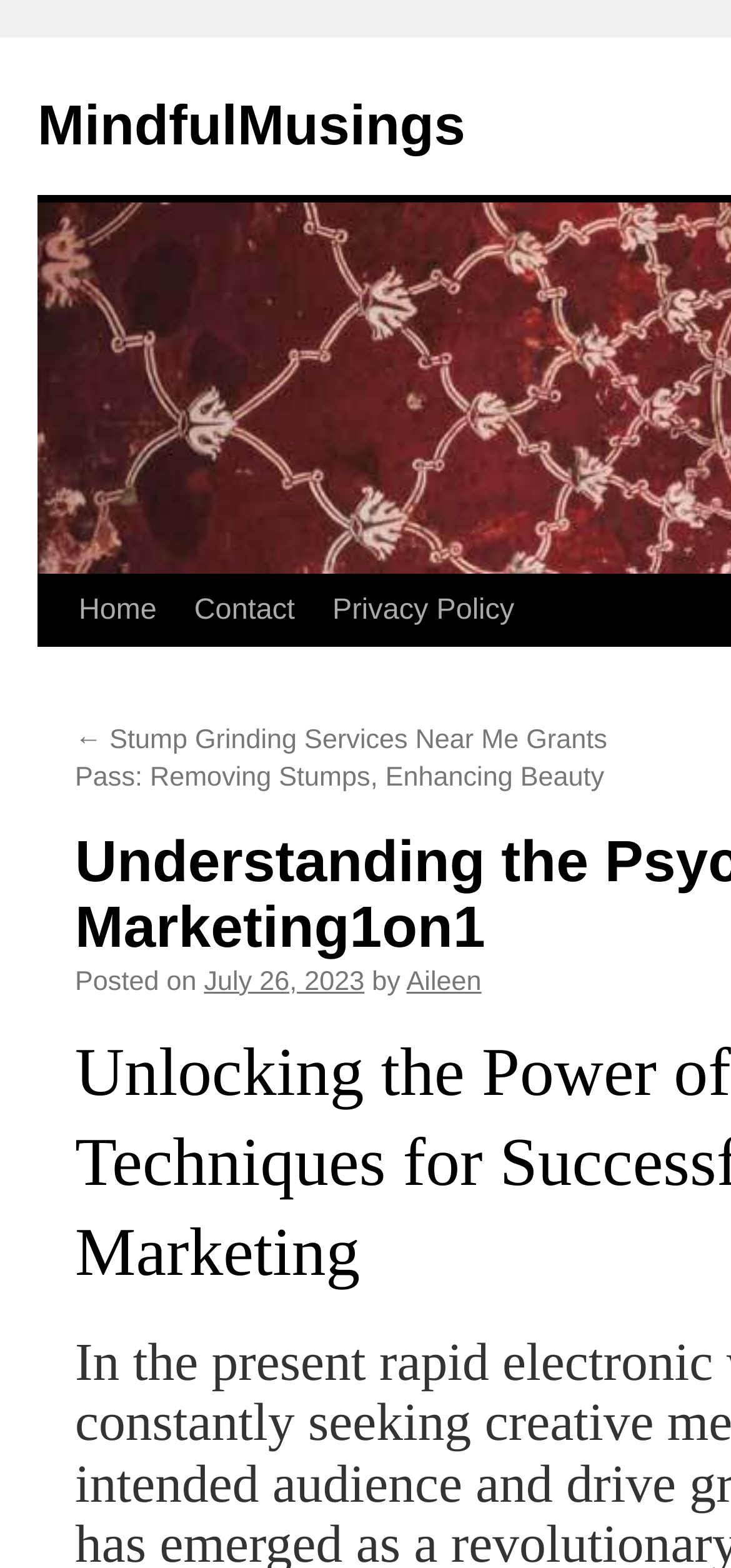Determine the bounding box coordinates for the HTML element mentioned in the following description: "Privacy Policy". The coordinates should be a list of four floats ranging from 0 to 1, represented as [left, top, right, bottom].

[0.388, 0.367, 0.647, 0.458]